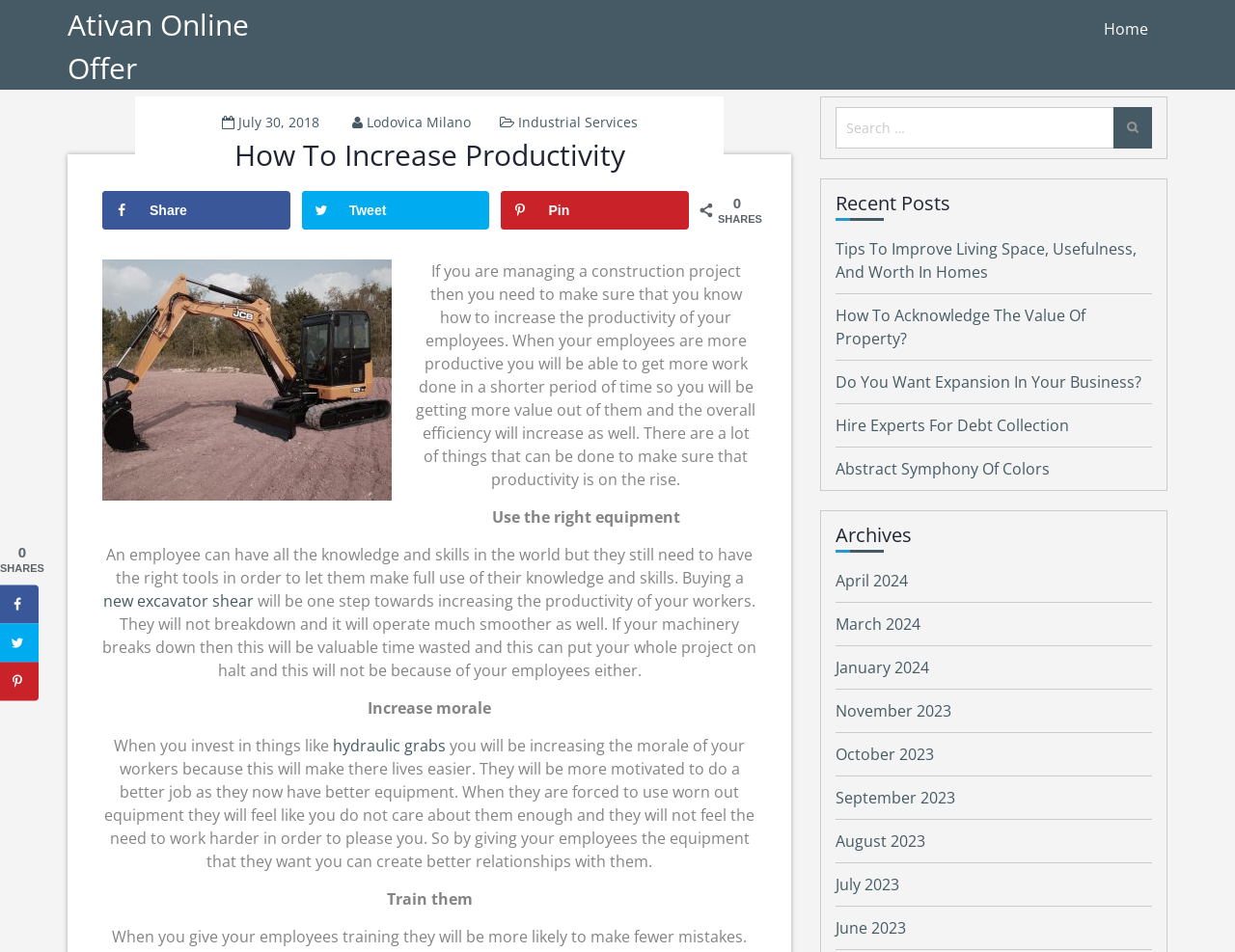Describe all the significant parts and information present on the webpage.

This webpage is about increasing productivity in construction projects. At the top, there is a heading "Ativan Online Offer" and a link to the homepage. Below that, there is a header section with links to "July 30, 2018", "Lodovica Milano", and "Industrial Services". 

To the right of the header section, there is an image and a "SHARES" label with social media sharing buttons, including Facebook, Twitter, and Pinterest. 

The main content of the webpage is an article titled "How To Increase Productivity" with a brief introduction explaining the importance of increasing employee productivity in construction projects. The article is divided into sections, including "Use the right equipment", "Increase morale", and "Train them", each providing tips and advice on how to boost productivity. 

There are also links to other articles on the webpage, including "Tips To Improve Living Space, Usefulness, And Worth In Homes", "How To Acknowledge The Value Of Property?", and others, which are categorized under "Recent Posts" and "Archives". 

On the left side of the webpage, there is a social sharing sidebar with social media sharing buttons and a "SHARES" label.